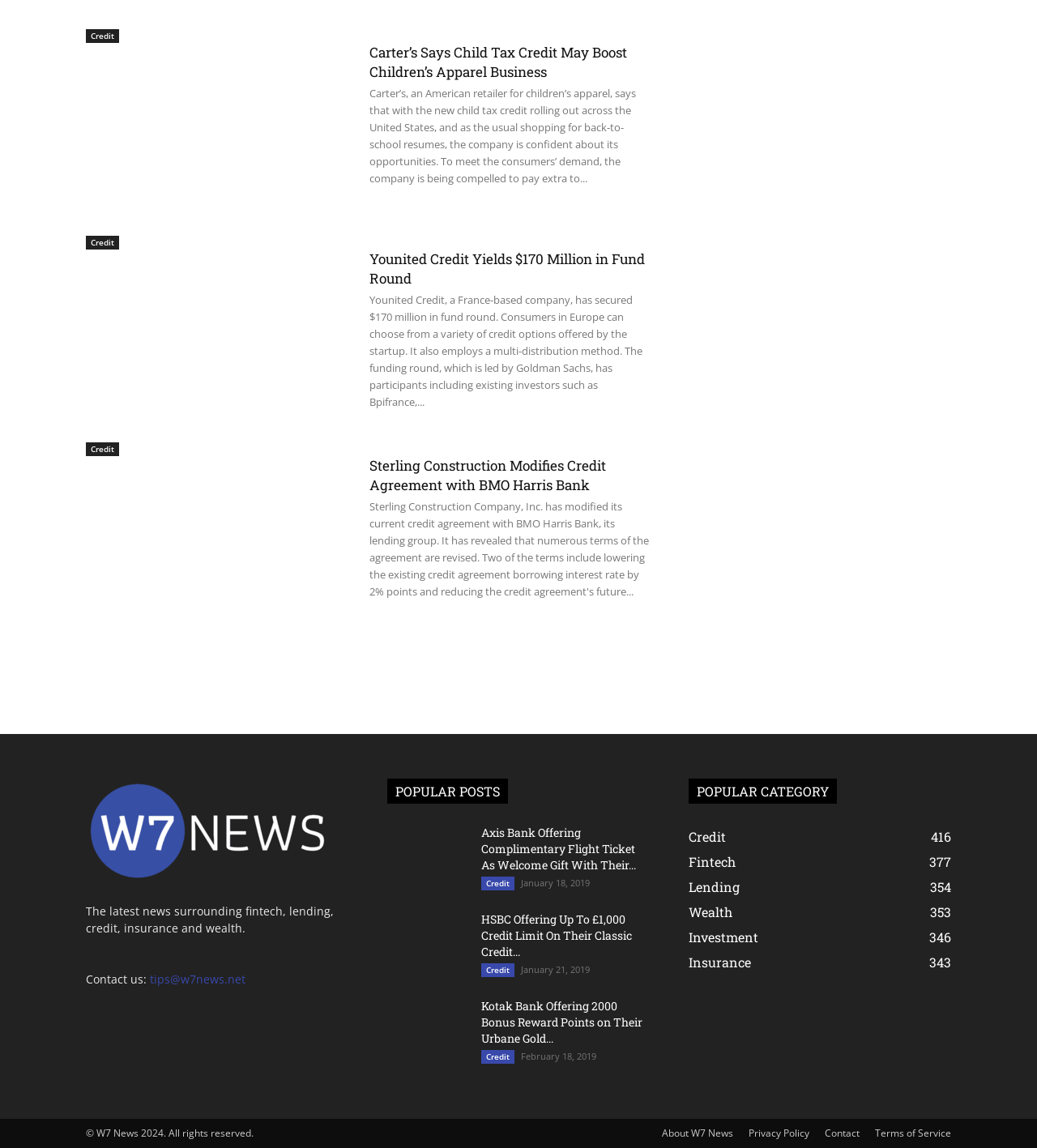Show me the bounding box coordinates of the clickable region to achieve the task as per the instruction: "View credit news".

[0.464, 0.764, 0.496, 0.776]